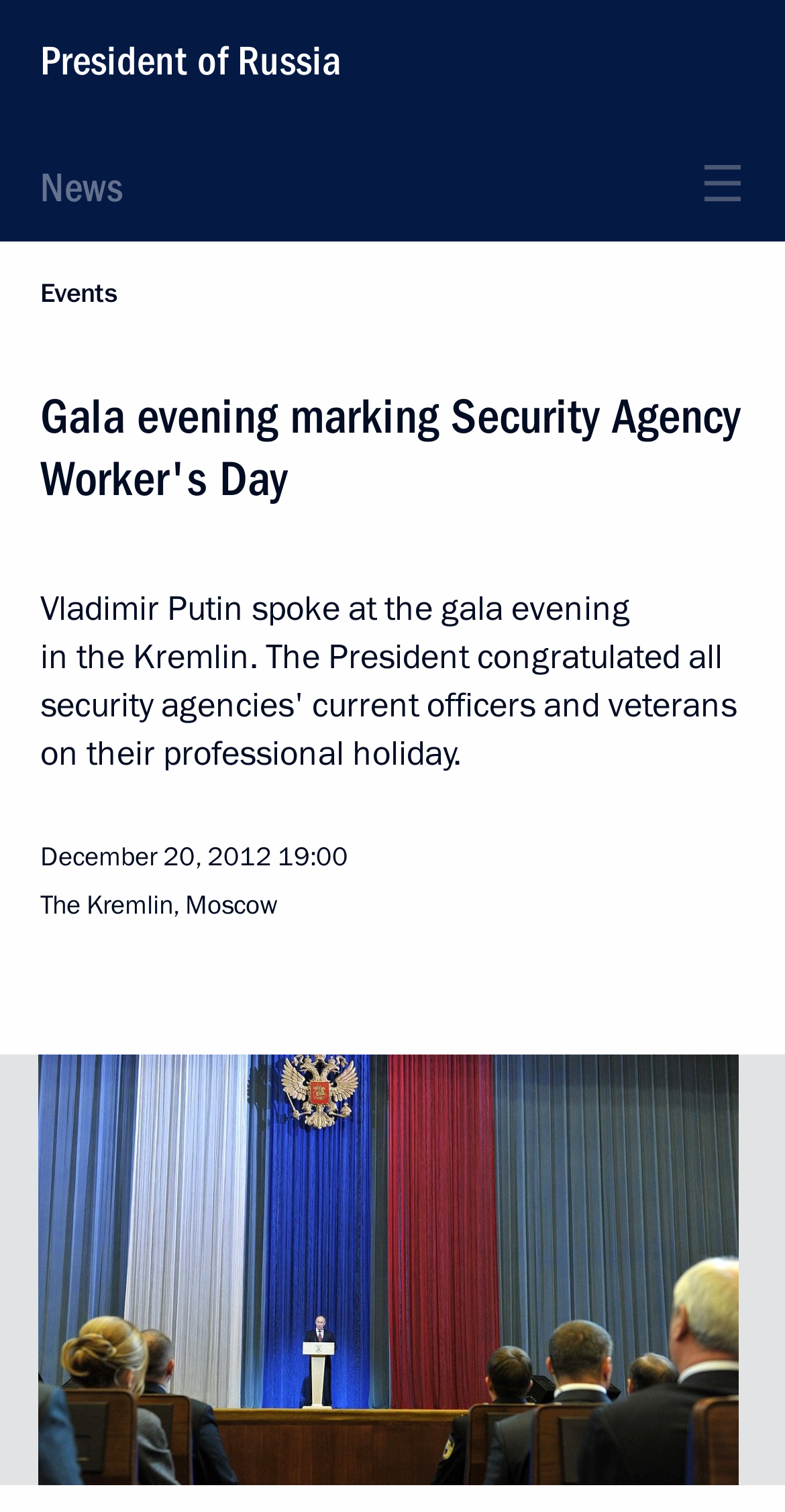Provide the bounding box coordinates in the format (top-left x, top-left y, bottom-right x, bottom-right y). All values are floating point numbers between 0 and 1. Determine the bounding box coordinate of the UI element described as: alt="Mifepristone pill"

None